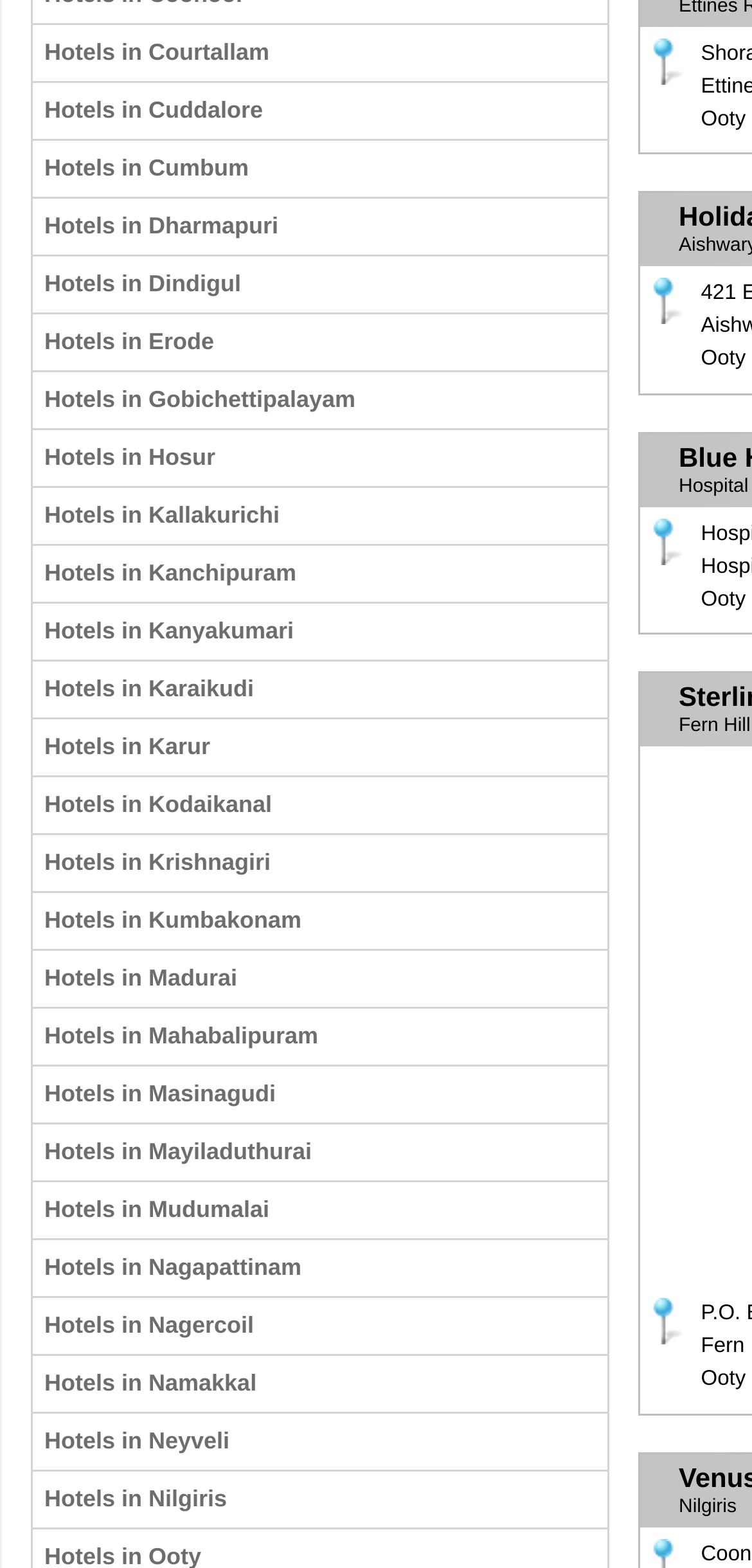Please specify the coordinates of the bounding box for the element that should be clicked to carry out this instruction: "View hotels in Courtallam". The coordinates must be four float numbers between 0 and 1, formatted as [left, top, right, bottom].

[0.044, 0.016, 0.808, 0.052]